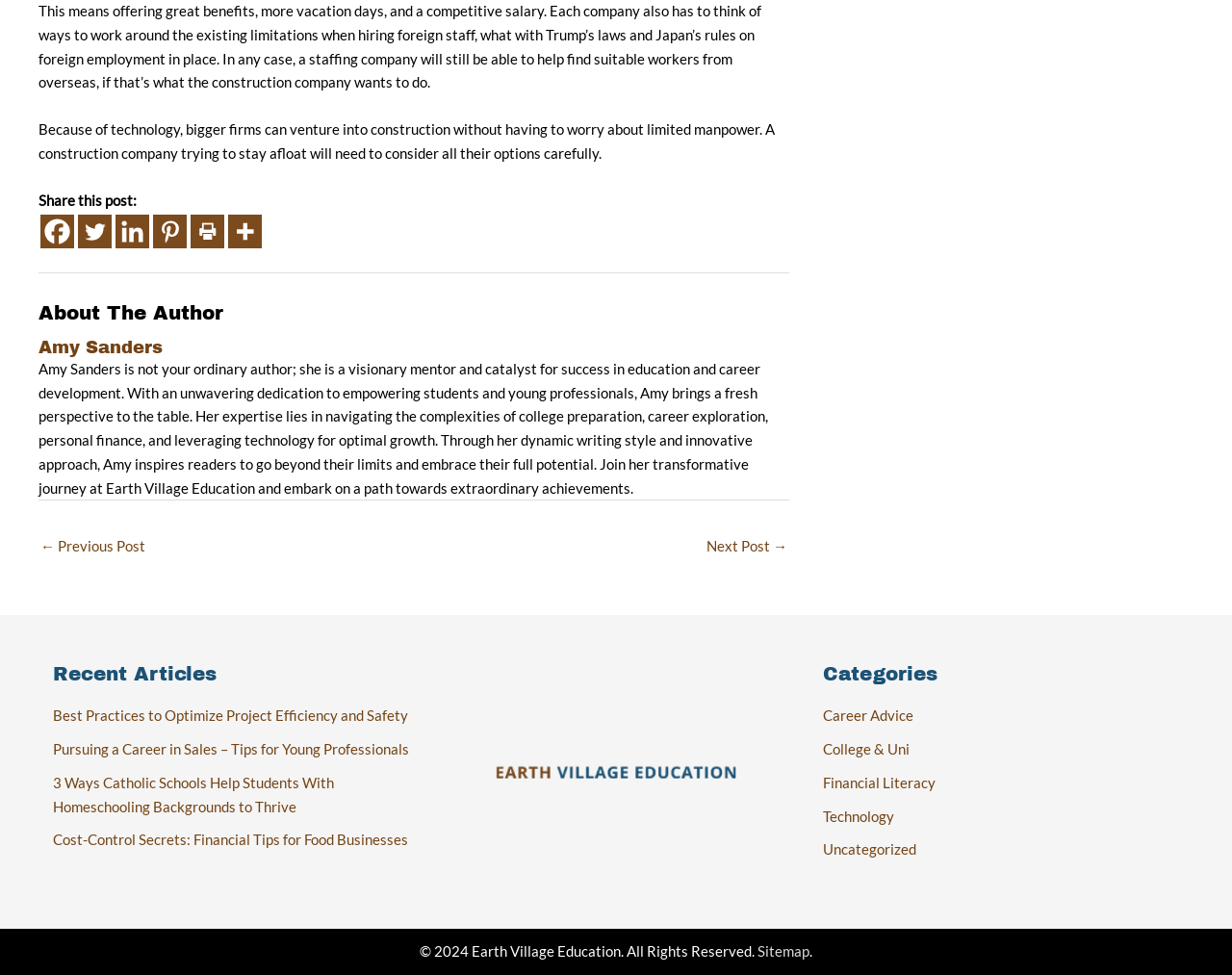Determine the bounding box of the UI component based on this description: "Uncategorized". The bounding box coordinates should be four float values between 0 and 1, i.e., [left, top, right, bottom].

[0.668, 0.862, 0.744, 0.88]